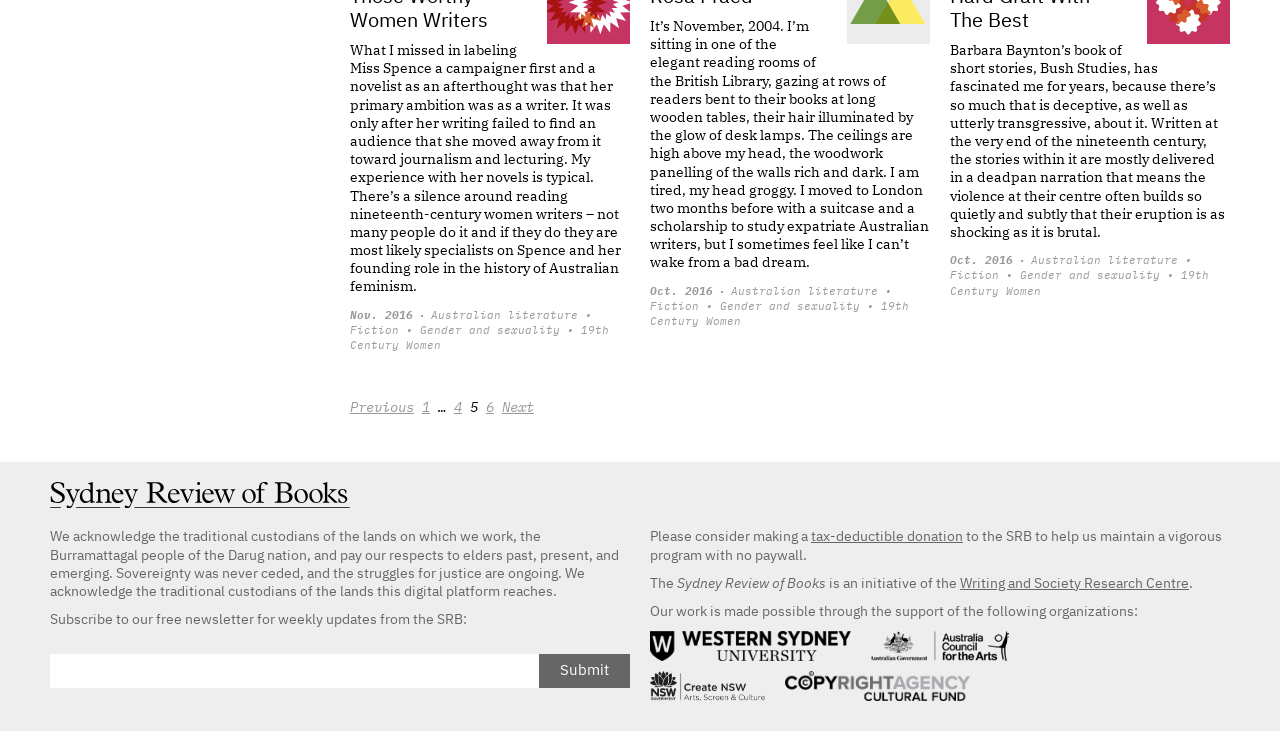Locate the bounding box coordinates of the element's region that should be clicked to carry out the following instruction: "Click on the 'Next' link". The coordinates need to be four float numbers between 0 and 1, i.e., [left, top, right, bottom].

[0.392, 0.548, 0.417, 0.567]